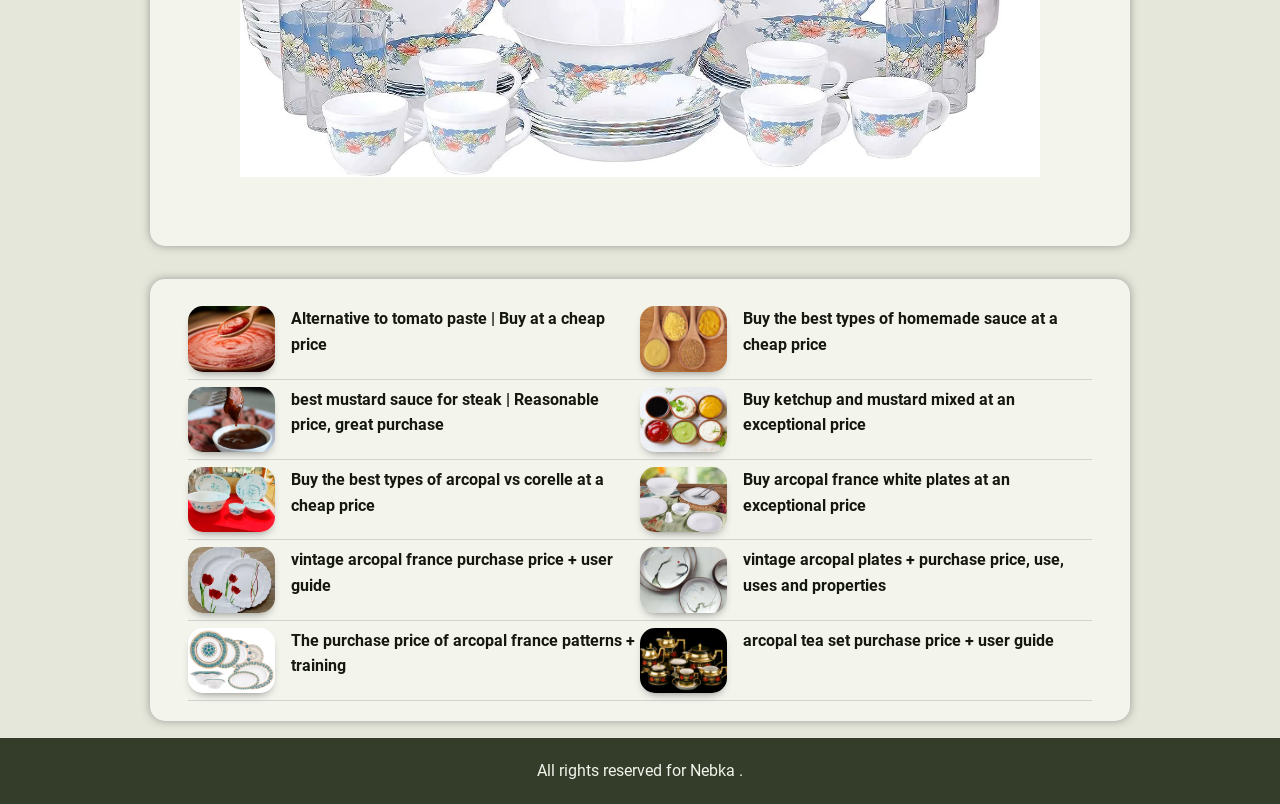Indicate the bounding box coordinates of the element that needs to be clicked to satisfy the following instruction: "Add your tool". The coordinates should be four float numbers between 0 and 1, i.e., [left, top, right, bottom].

None